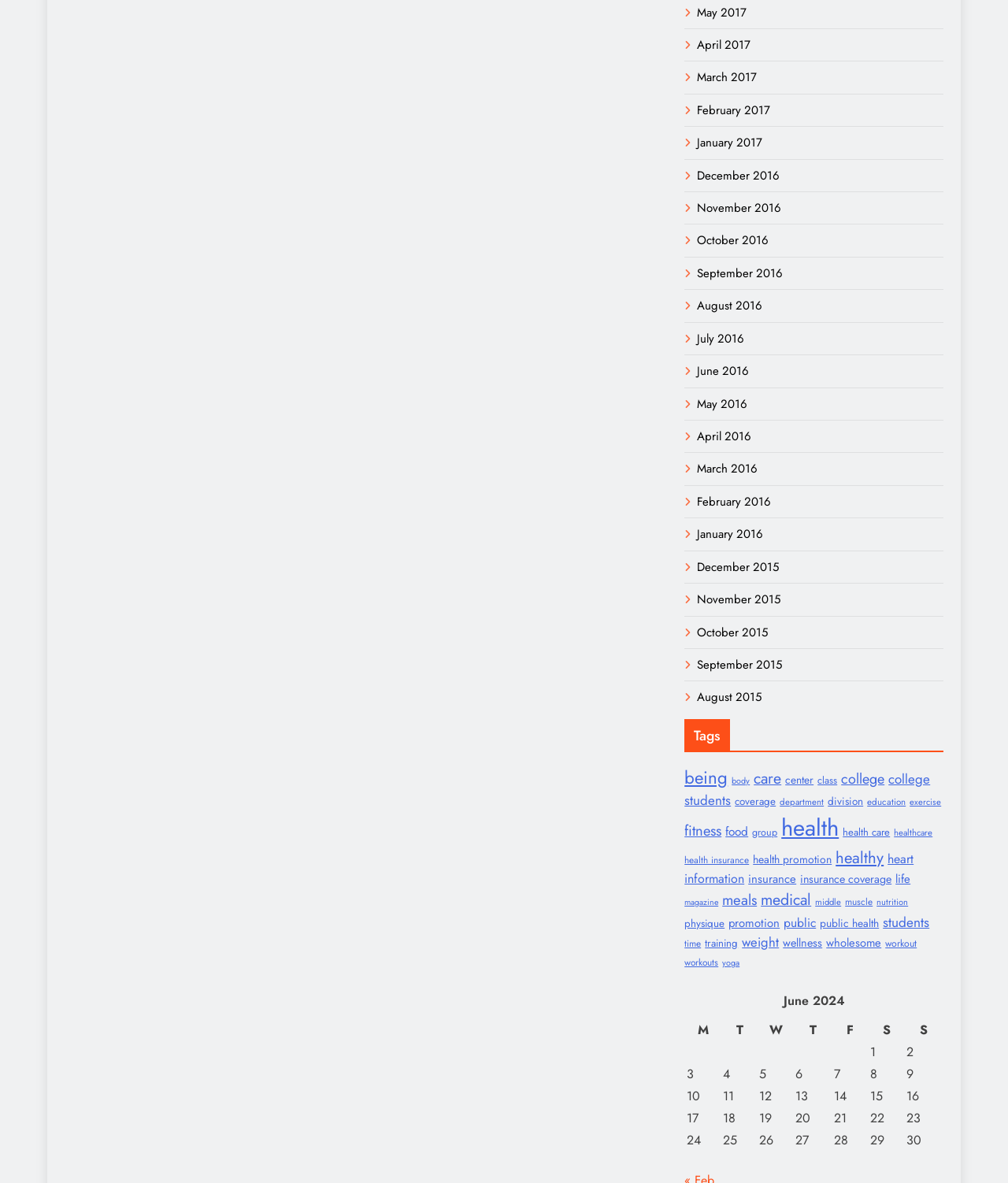Determine the bounding box coordinates of the element's region needed to click to follow the instruction: "Click on the 'May 2017' link". Provide these coordinates as four float numbers between 0 and 1, formatted as [left, top, right, bottom].

[0.692, 0.003, 0.741, 0.018]